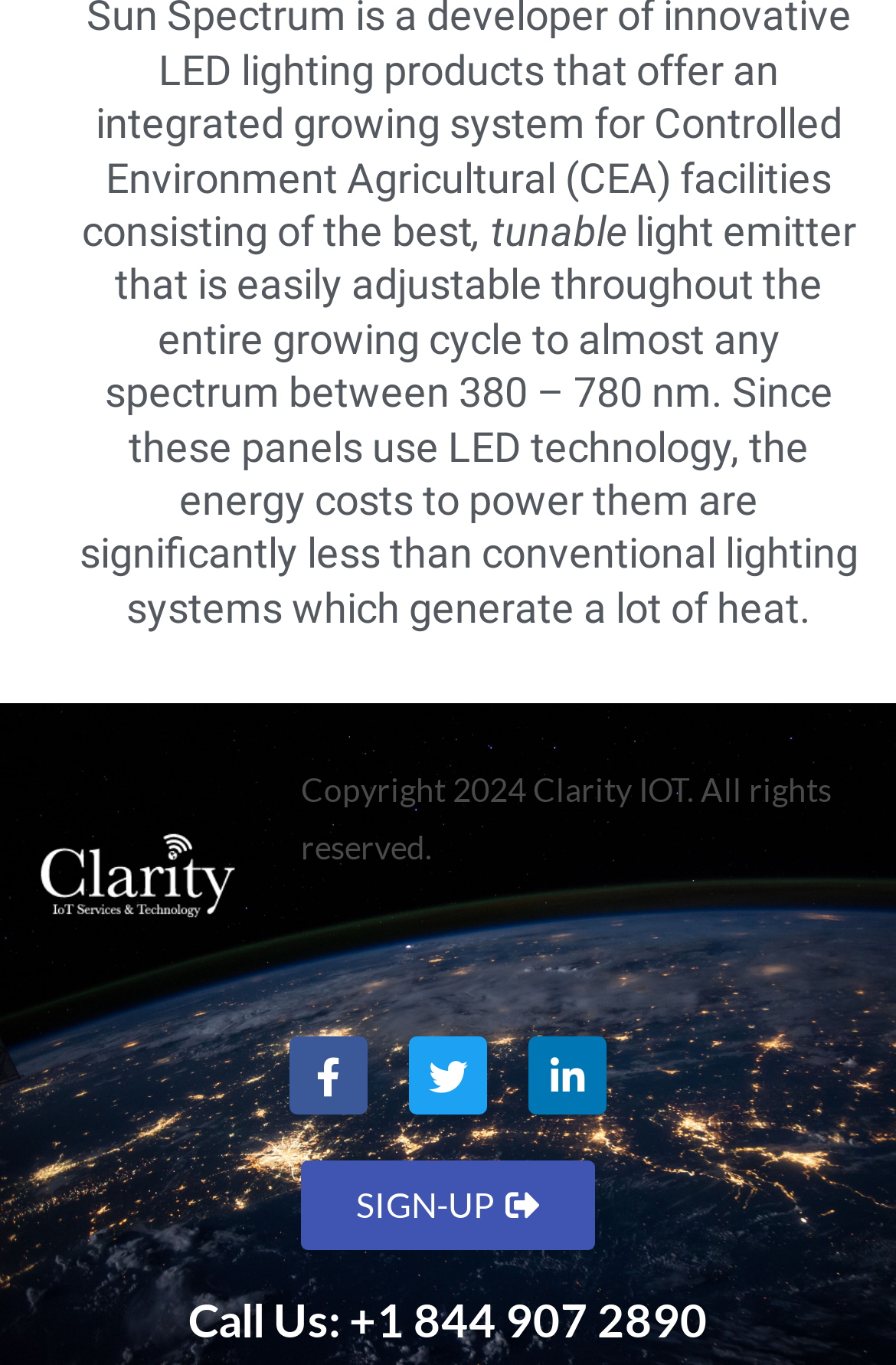Find the bounding box coordinates for the UI element whose description is: "Facebook-f". The coordinates should be four float numbers between 0 and 1, in the format [left, top, right, bottom].

[0.323, 0.759, 0.41, 0.817]